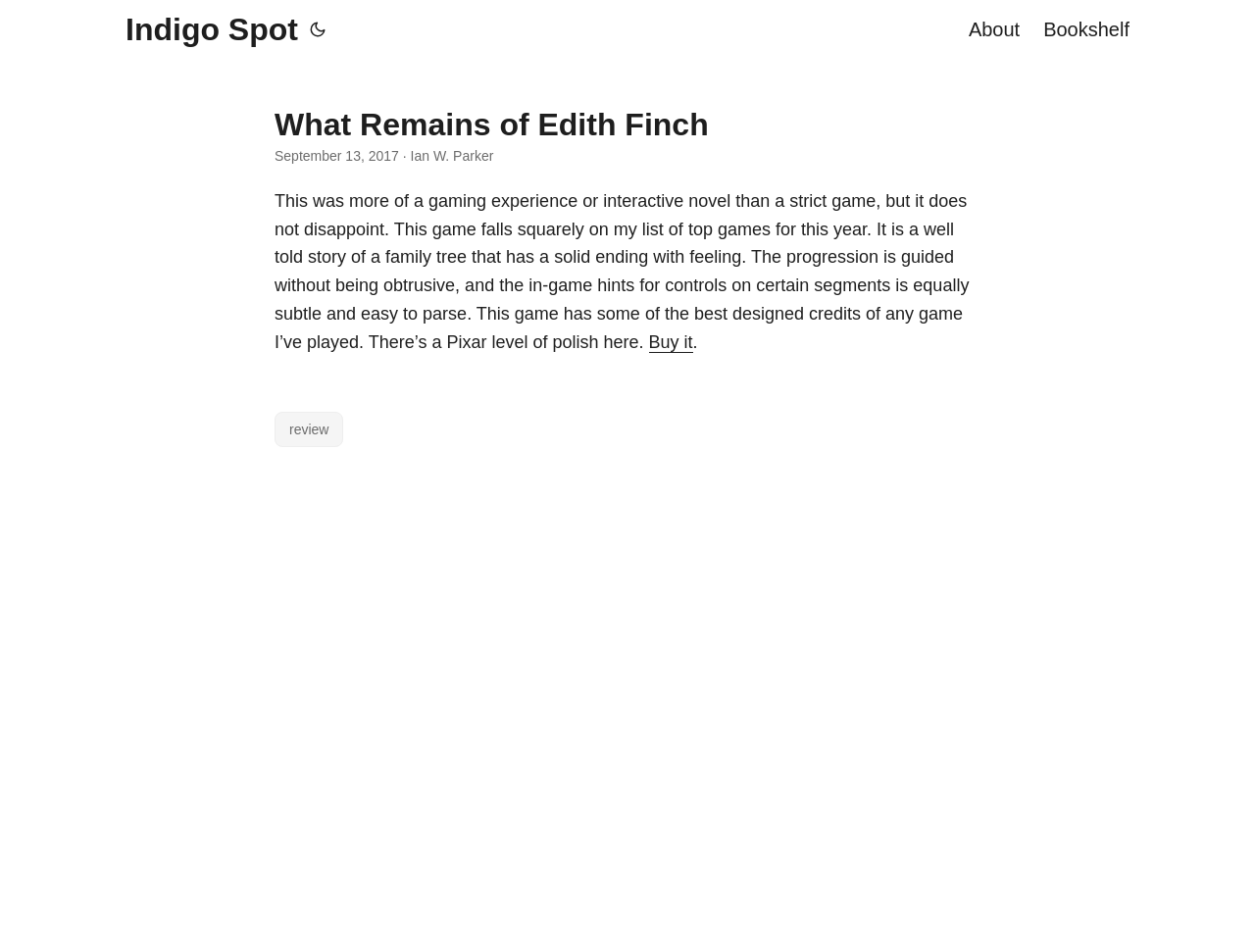Locate the bounding box of the UI element defined by this description: "review". The coordinates should be given as four float numbers between 0 and 1, formatted as [left, top, right, bottom].

[0.219, 0.432, 0.274, 0.469]